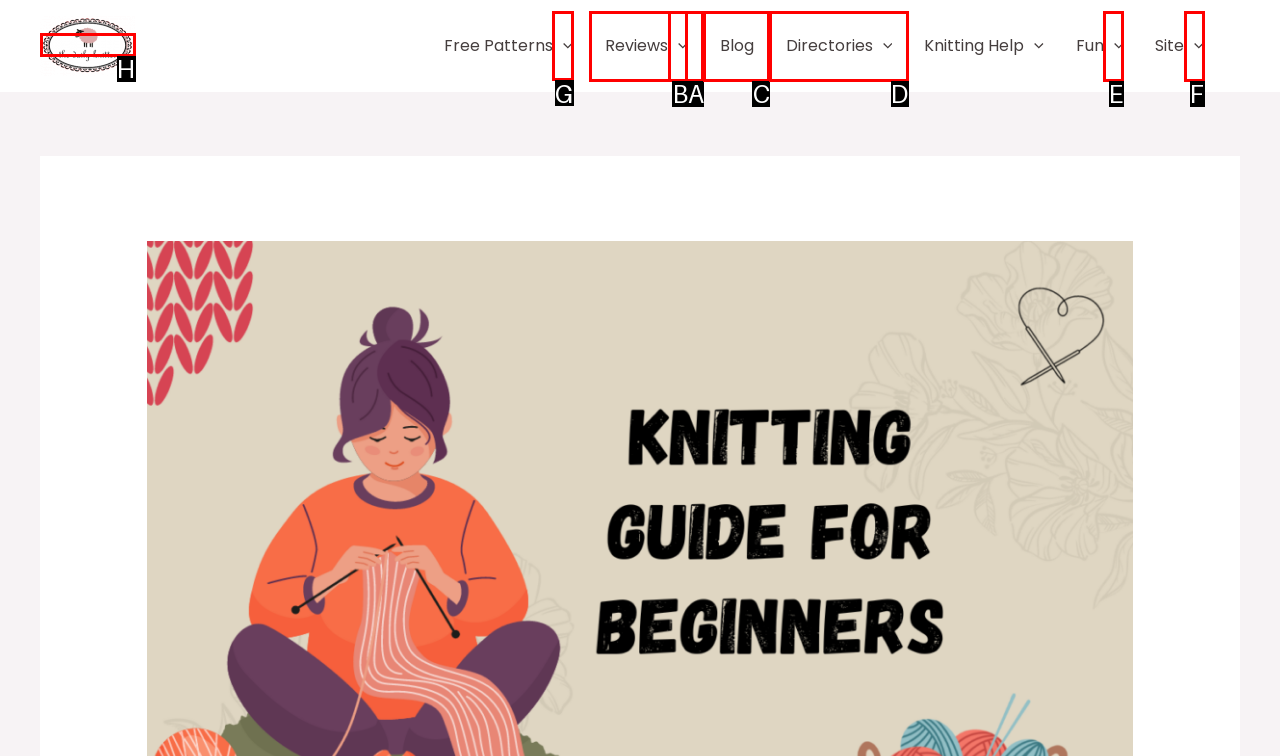Tell me the letter of the UI element to click in order to accomplish the following task: Toggle the Free Patterns menu
Answer with the letter of the chosen option from the given choices directly.

G